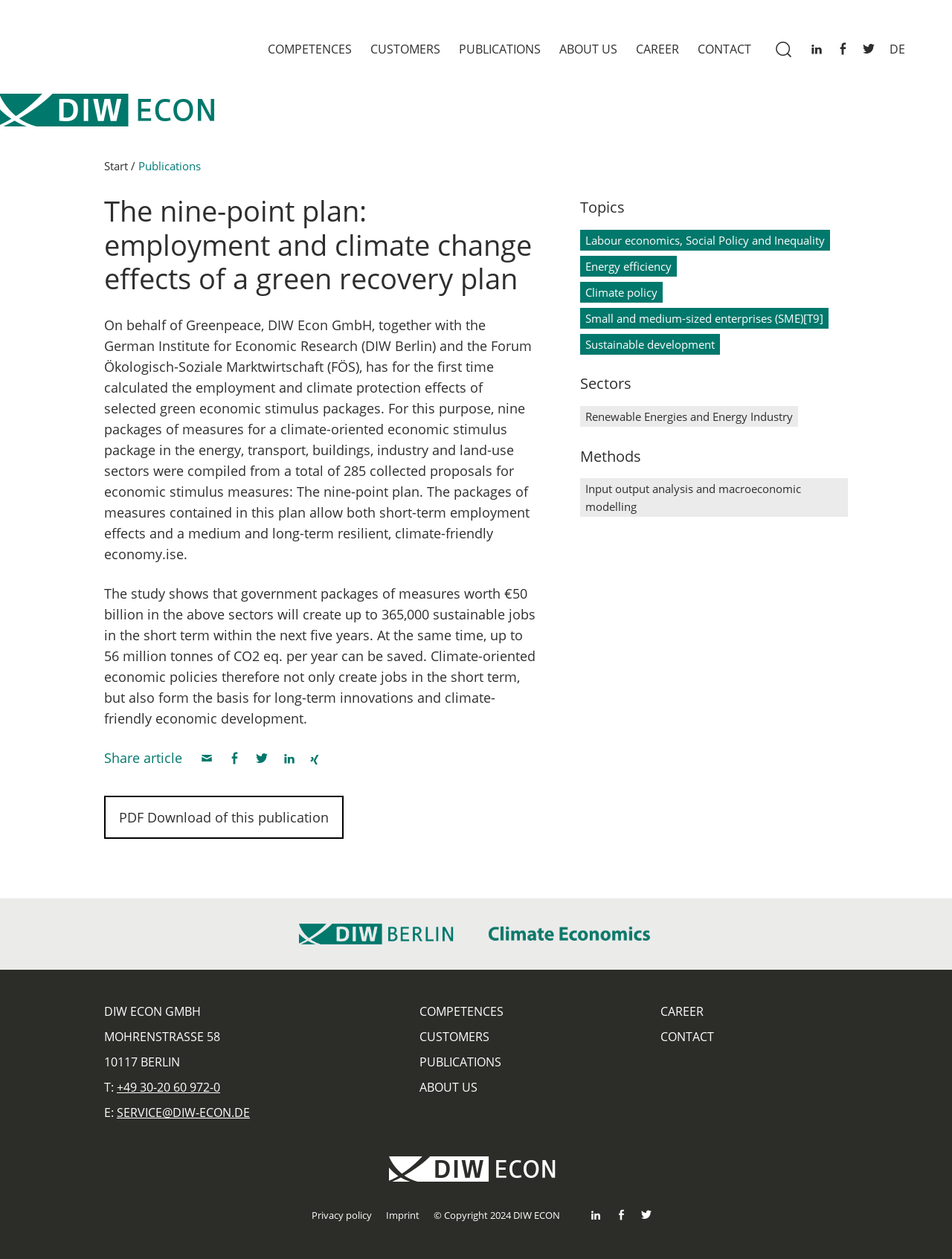Identify the bounding box coordinates of the clickable section necessary to follow the following instruction: "Go to the Competences page". The coordinates should be presented as four float numbers from 0 to 1, i.e., [left, top, right, bottom].

[0.281, 0.021, 0.37, 0.057]